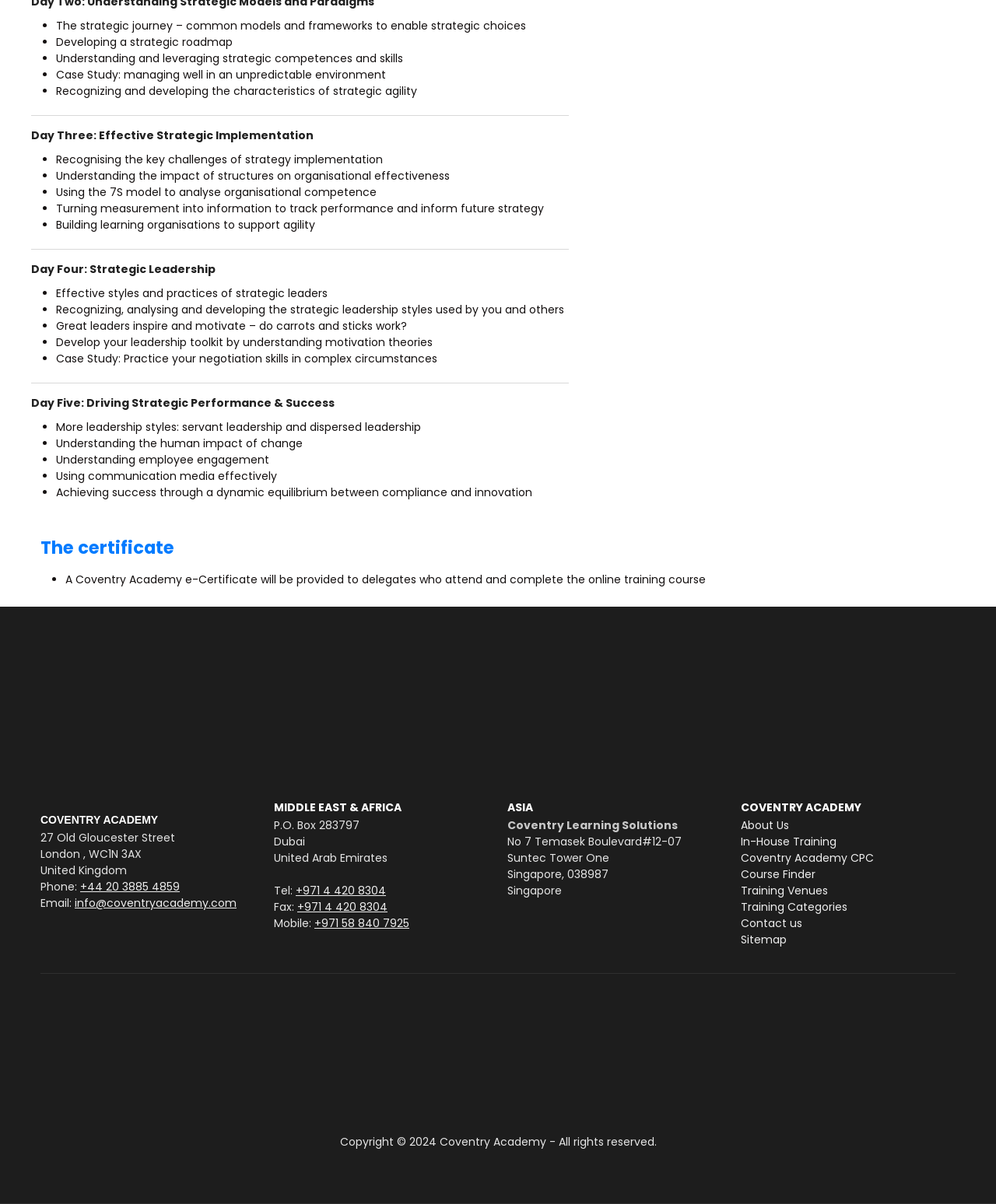Please find the bounding box for the following UI element description. Provide the coordinates in (top-left x, top-left y, bottom-right x, bottom-right y) format, with values between 0 and 1: Sitemap

[0.744, 0.774, 0.79, 0.787]